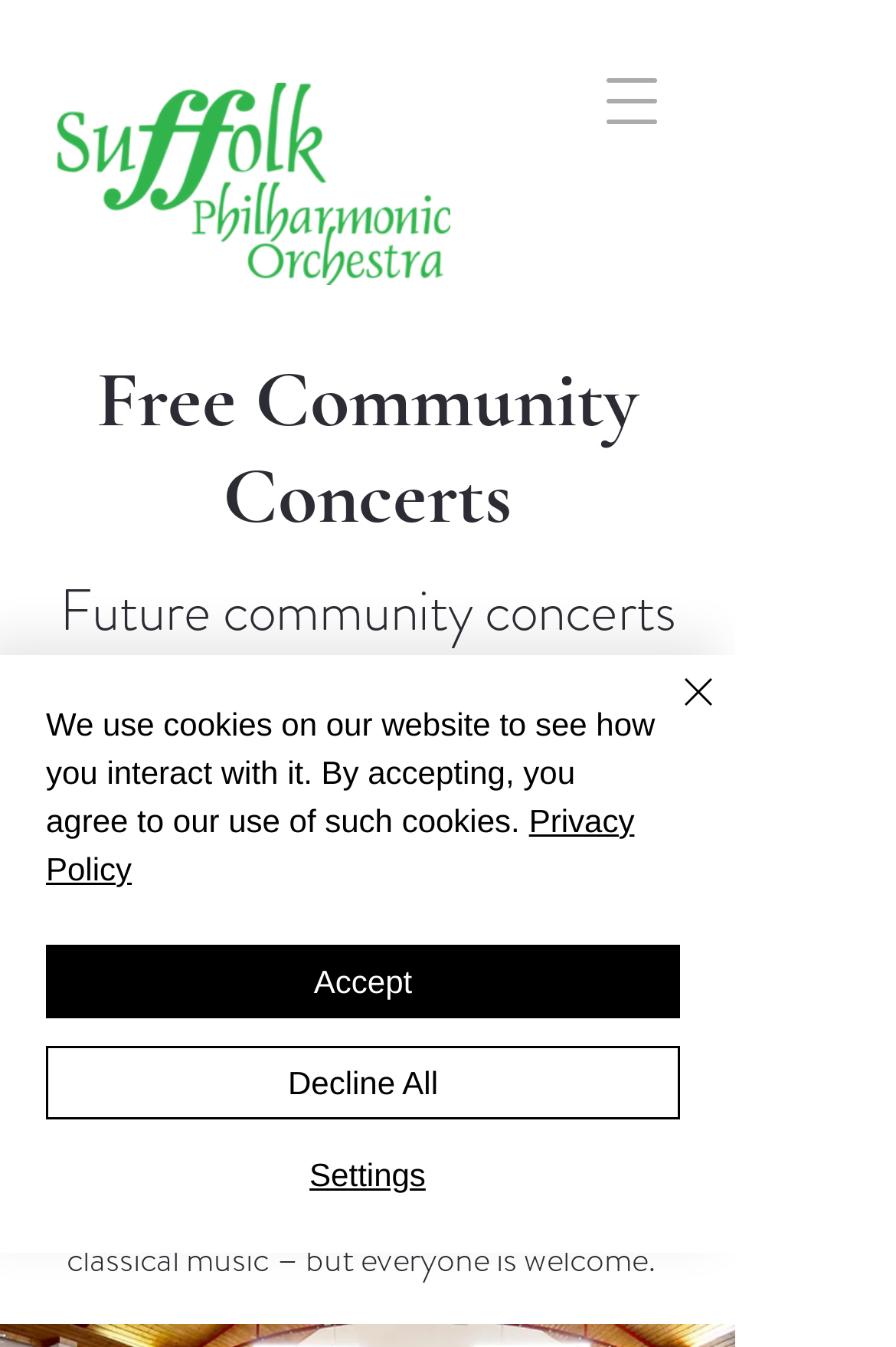What type of concerts are offered? Please answer the question using a single word or phrase based on the image.

Free community concerts